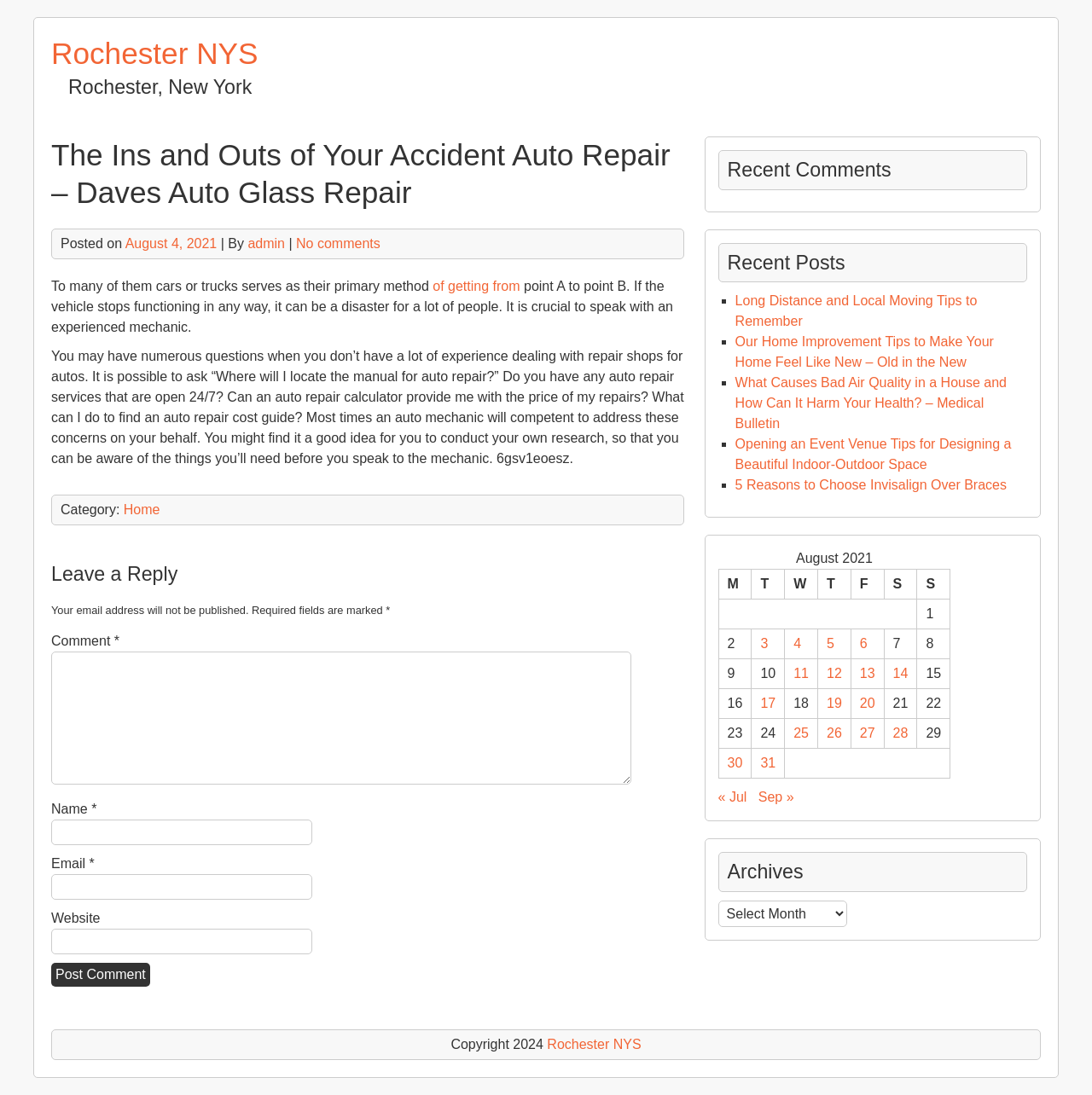What is the primary method of getting from point A to point B for many people?
Respond to the question with a single word or phrase according to the image.

cars or trucks